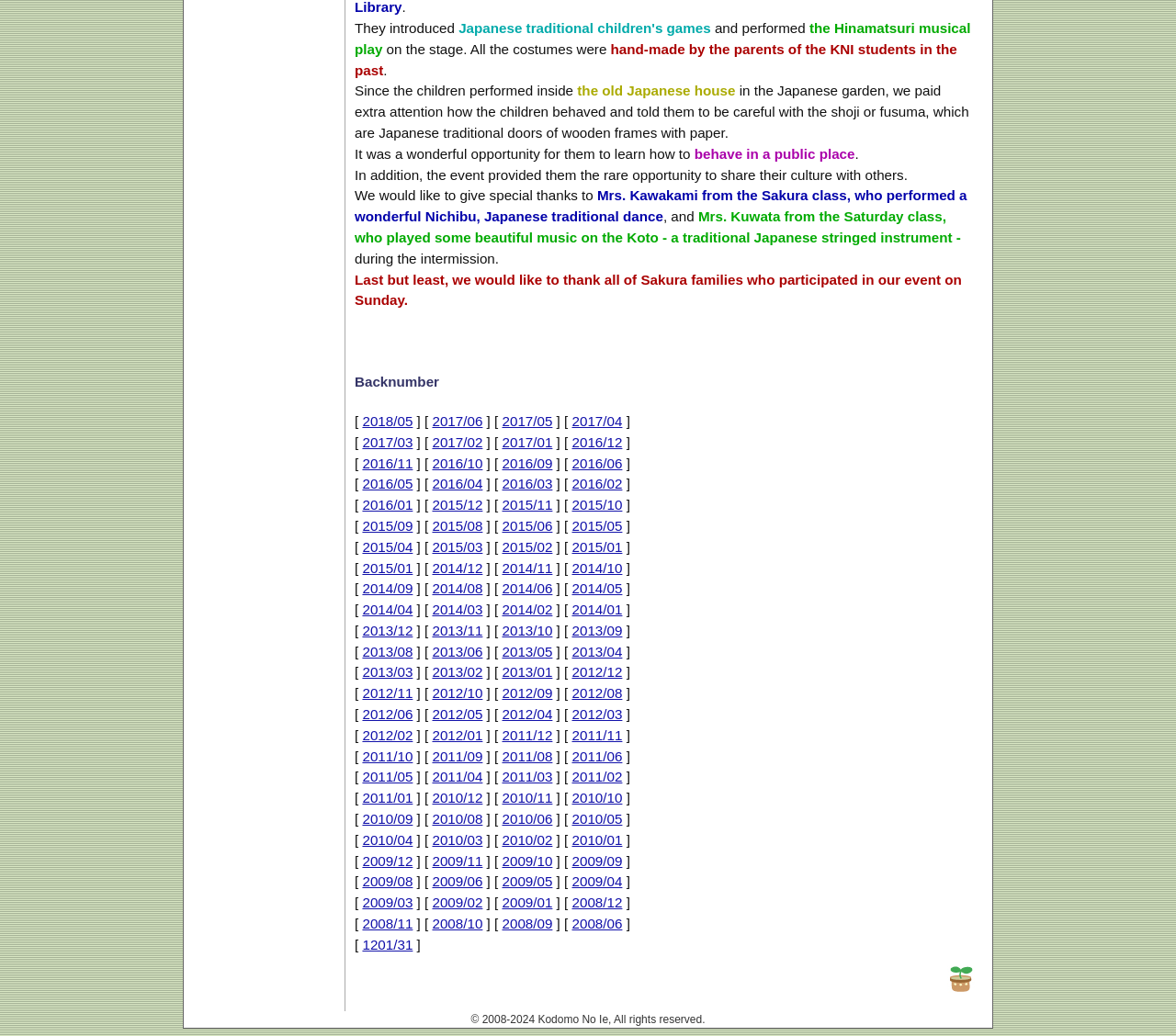Specify the bounding box coordinates of the element's area that should be clicked to execute the given instruction: "click the 'Backnumber' heading". The coordinates should be four float numbers between 0 and 1, i.e., [left, top, right, bottom].

[0.302, 0.359, 0.829, 0.379]